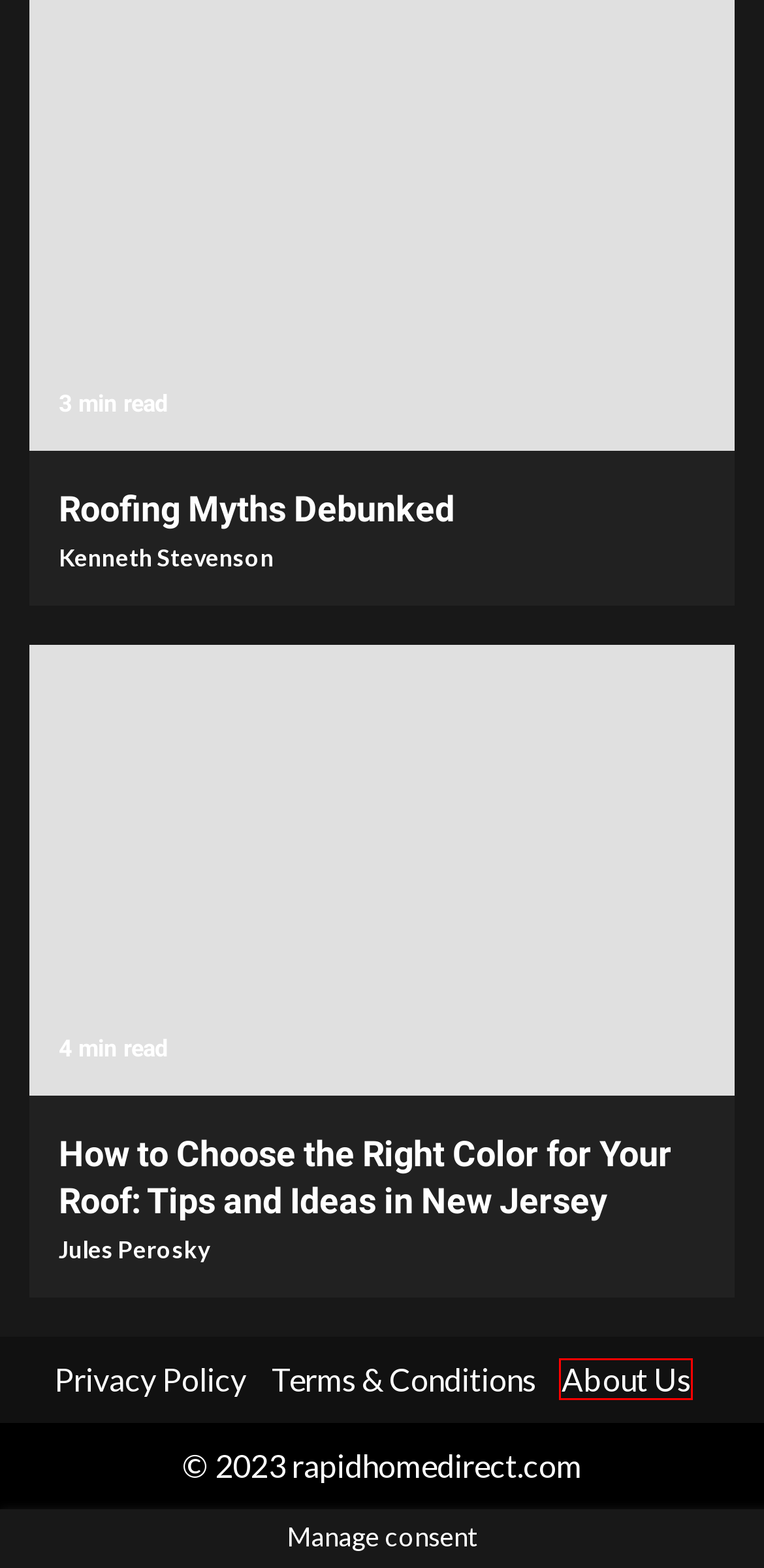Please examine the screenshot provided, which contains a red bounding box around a UI element. Select the webpage description that most accurately describes the new page displayed after clicking the highlighted element. Here are the candidates:
A. About Us - Rapid Home Direct
B. Privacy Policy - Rapid Home Direct
C. Kenneth Stevenson - Rapid Home Direct
D. Home Exterior - Rapid Home Direct
E. Jules Perosky - Rapid Home Direct
F. Terms & Conditions - Rapid Home Direct
G. How to Choose the Right Color for Your Roof: Tips and Ideas in New Jersey - Rapid Home Direct
H. Roofing Myths Debunked - Rapid Home Direct

A